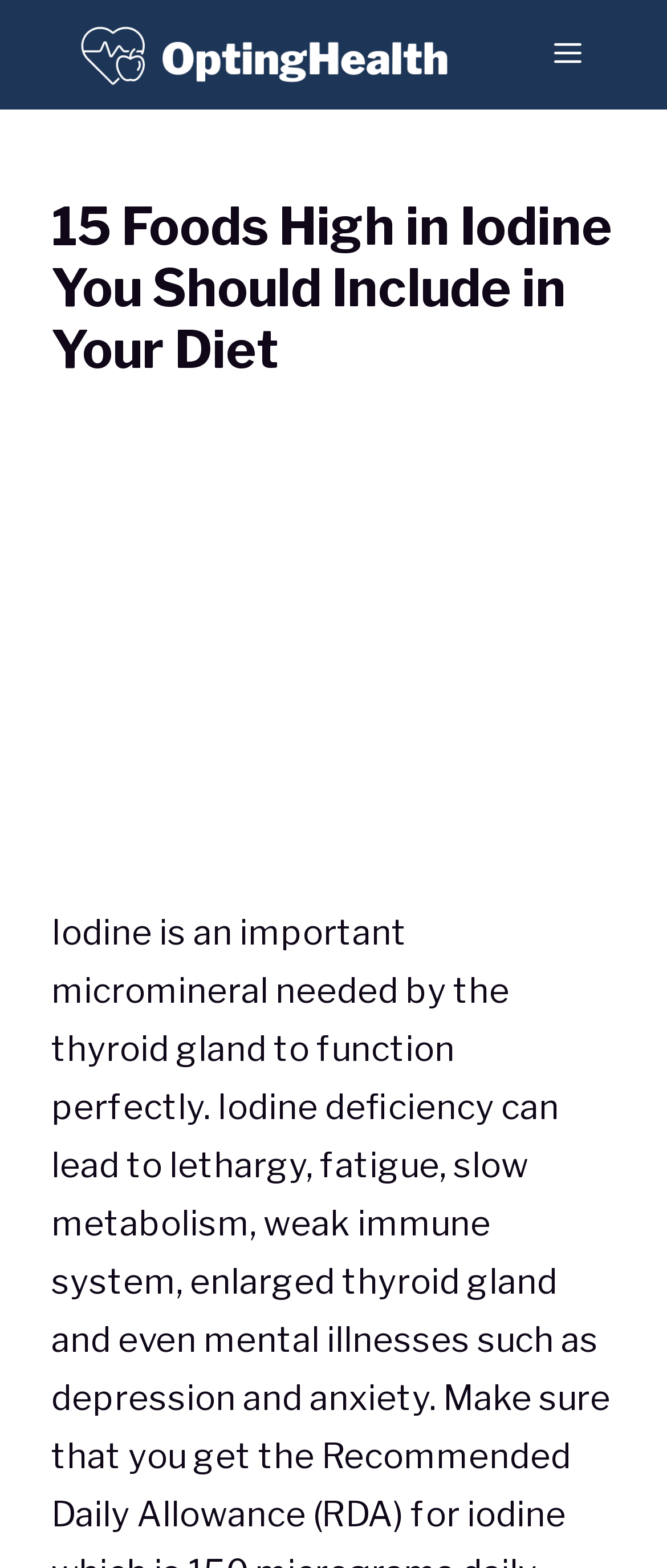Offer a meticulous description of the webpage's structure and content.

The webpage is about the importance of iodine in one's diet, specifically highlighting 15 foods that are high in iodine. At the top of the page, there is a banner that spans the entire width, containing a link to the website "Opting Health" with an image and a tagline "Choosing Health Just Got Easier." To the right of the banner, there is a mobile toggle button labeled "MENU" that controls the primary menu.

Below the banner, there is a header section that takes up about a quarter of the page's height, containing a heading that reads "15 Foods High in Iodine You Should Include in Your Diet." This heading is centered and takes up most of the width of the page. 

Underneath the header, there is an advertisement iframe that occupies a significant portion of the page, taking up about half of the page's height. The advertisement is positioned in the middle of the page, leaving some space on either side.